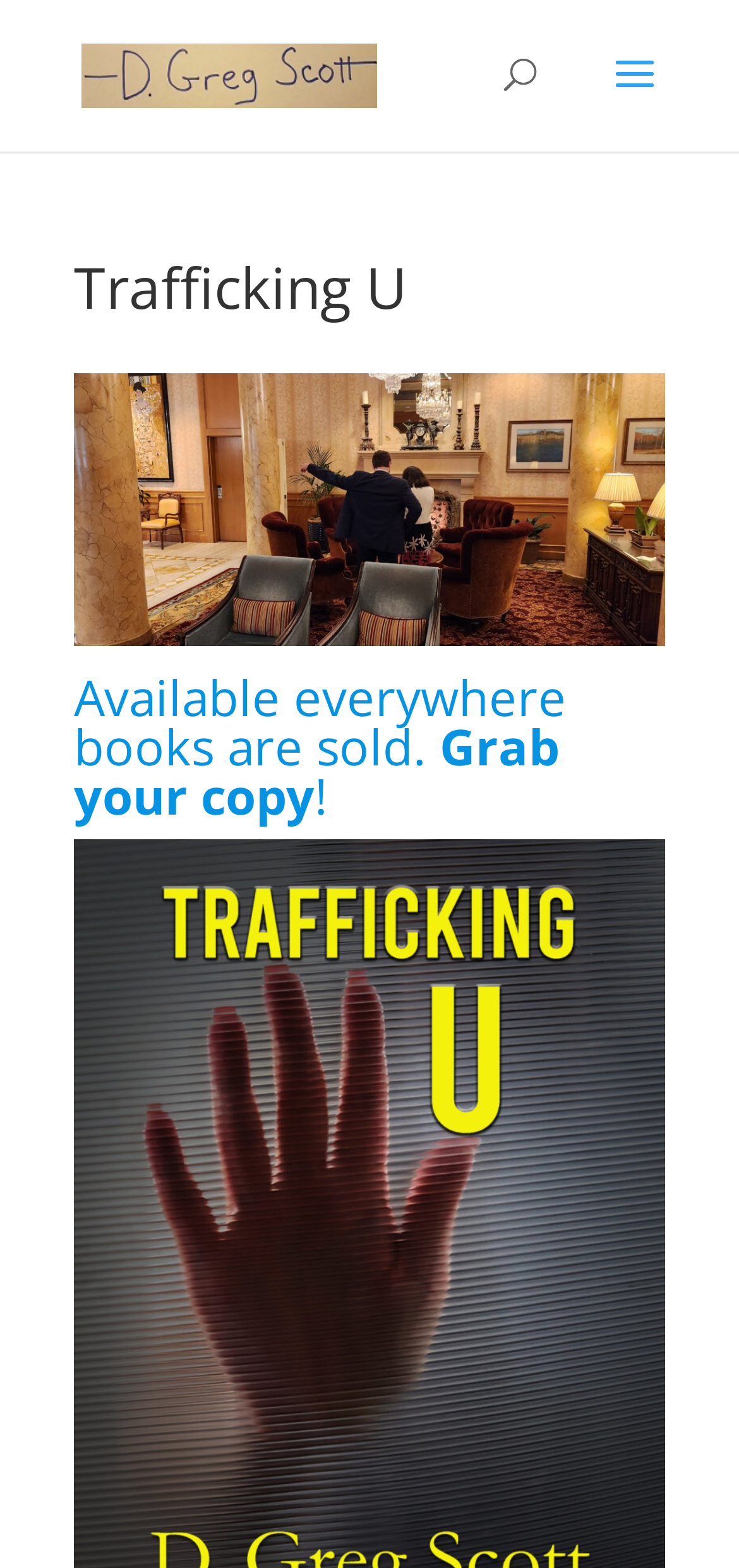Respond to the question below with a single word or phrase:
What is the name of the website?

Trafficking U